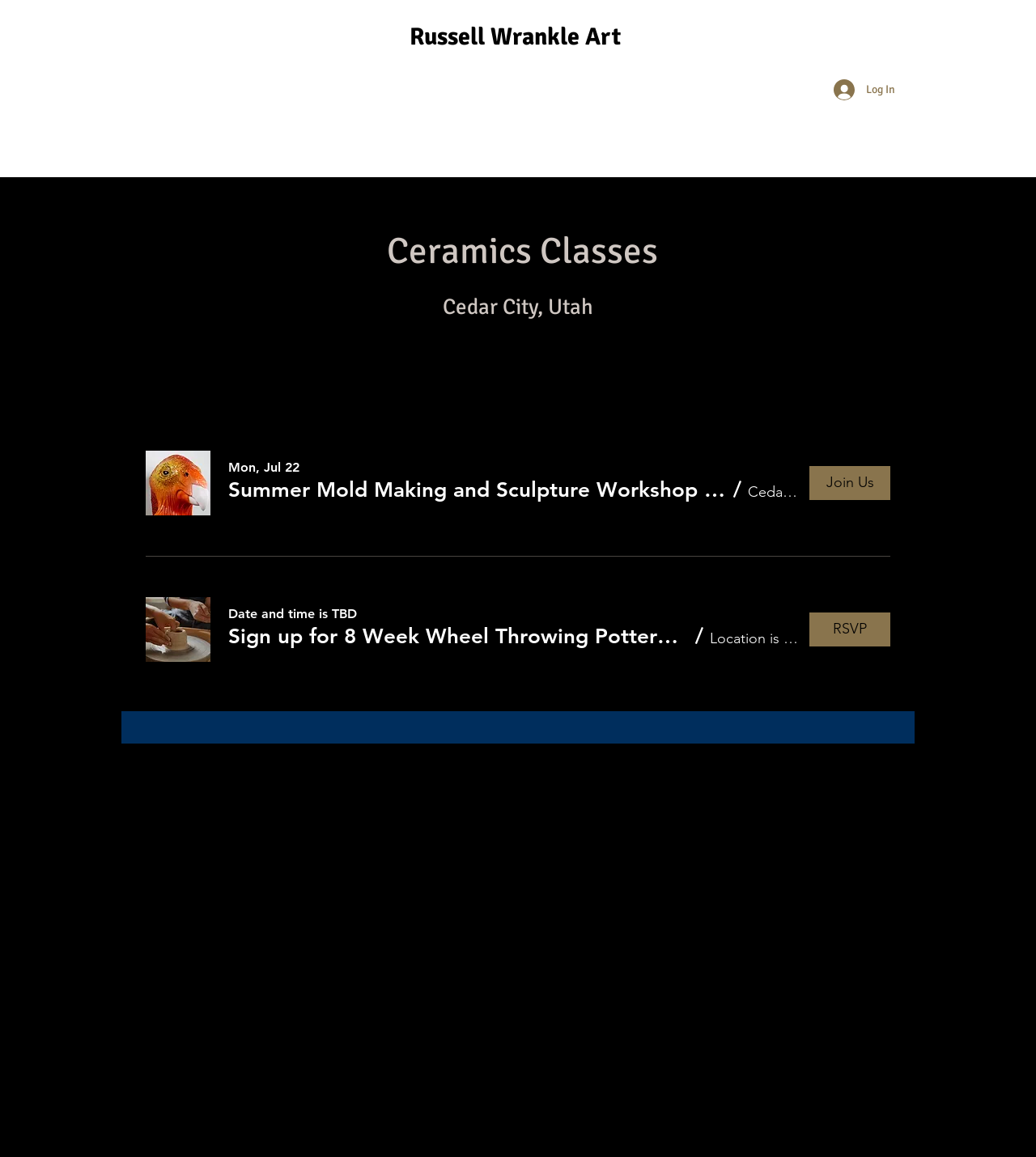Indicate the bounding box coordinates of the element that needs to be clicked to satisfy the following instruction: "View the Artist Statement". The coordinates should be four float numbers between 0 and 1, i.e., [left, top, right, bottom].

[0.46, 0.064, 0.569, 0.106]